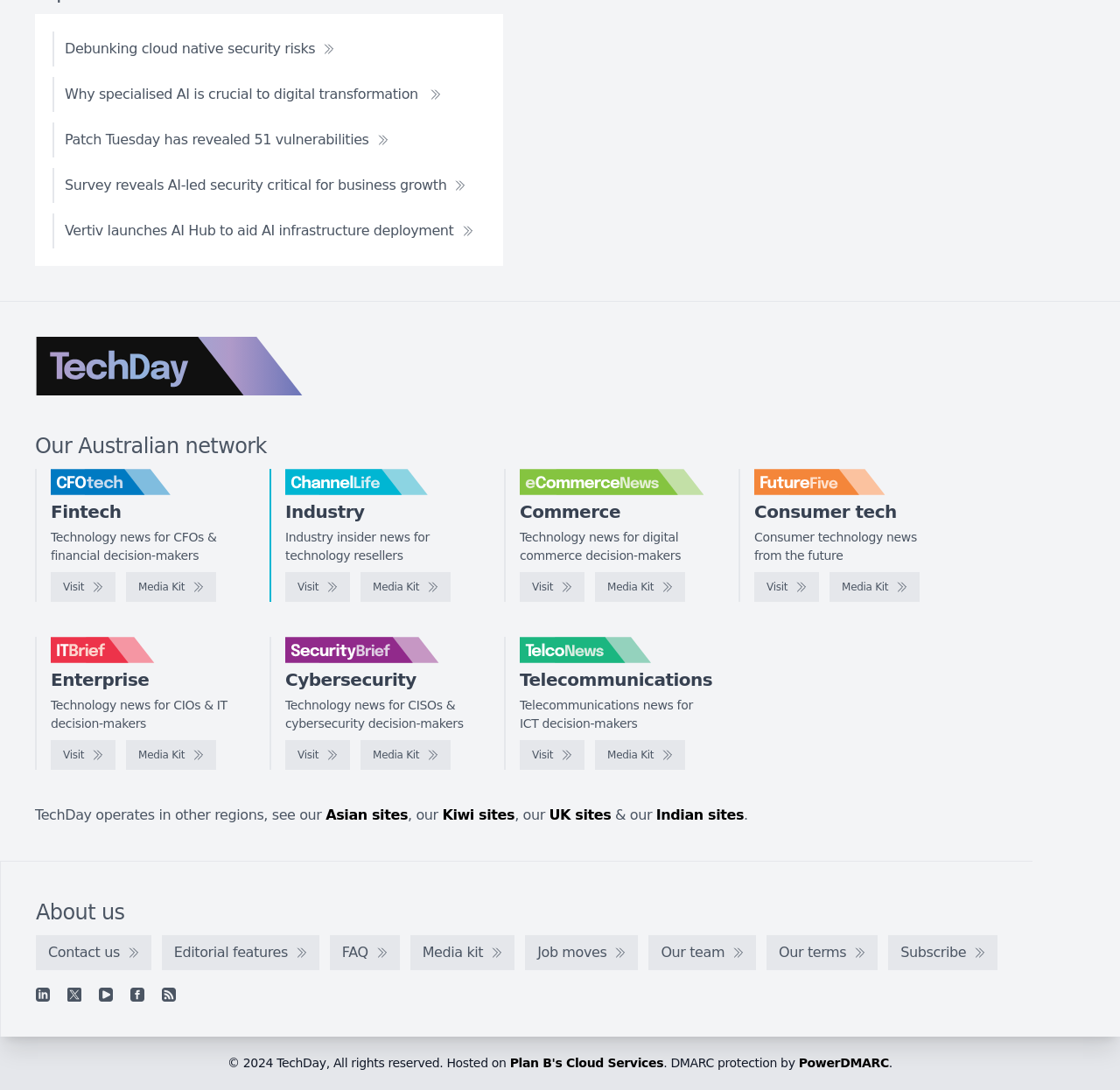What is the purpose of the 'Visit' links?
Answer the question with a single word or phrase, referring to the image.

To visit other websites